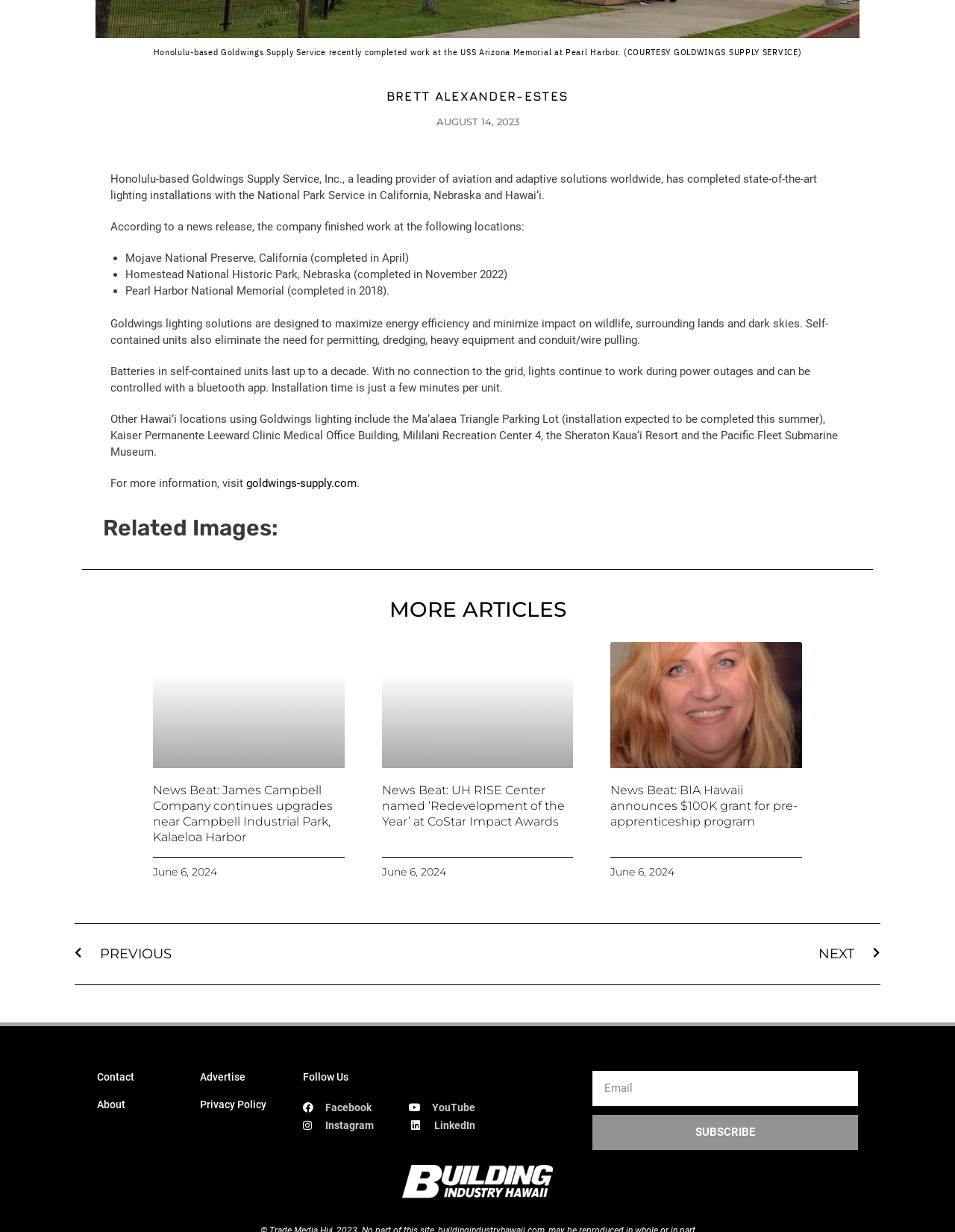How long do batteries in self-contained units last?
Please use the visual content to give a single word or phrase answer.

Up to a decade